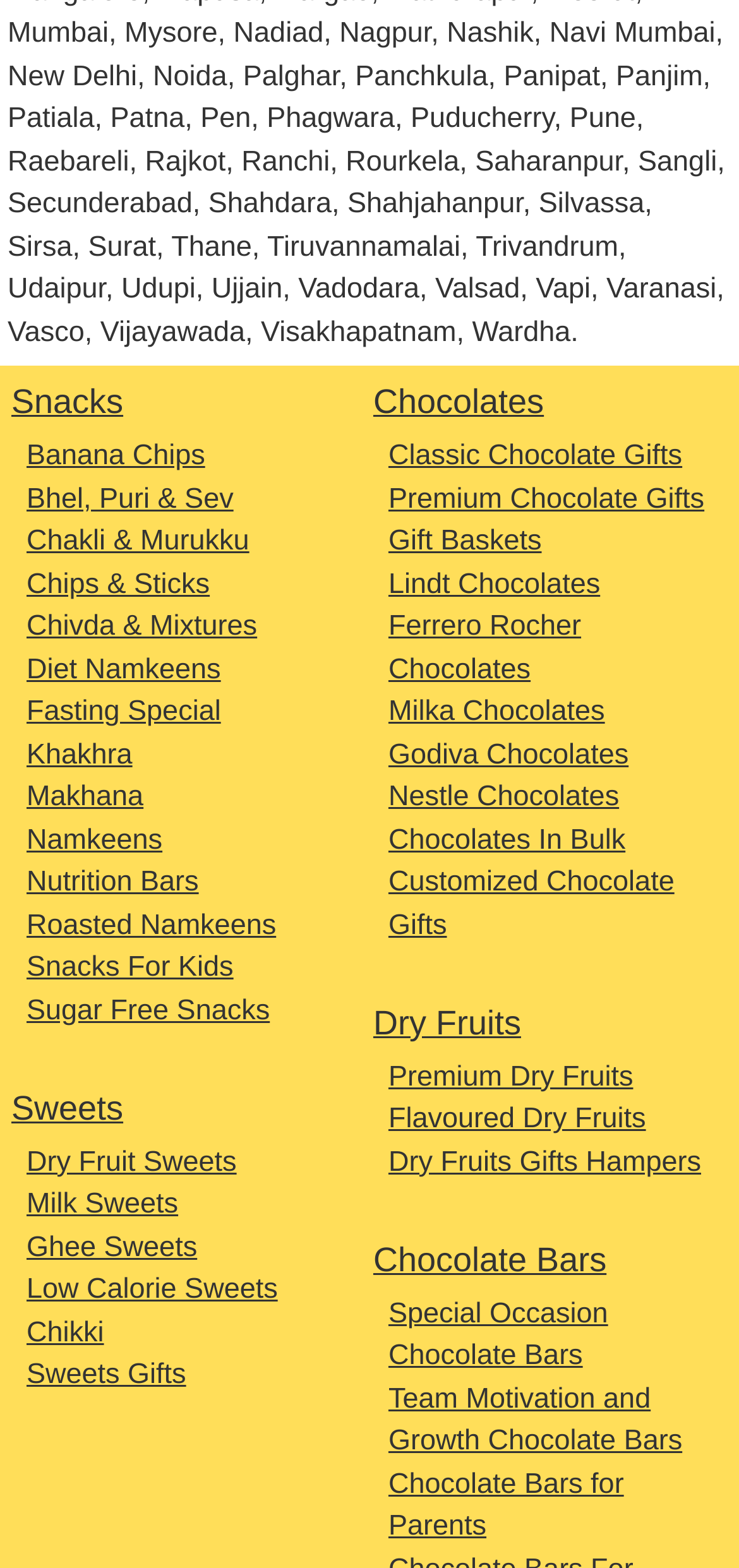Identify the bounding box coordinates necessary to click and complete the given instruction: "Reply to a post".

None